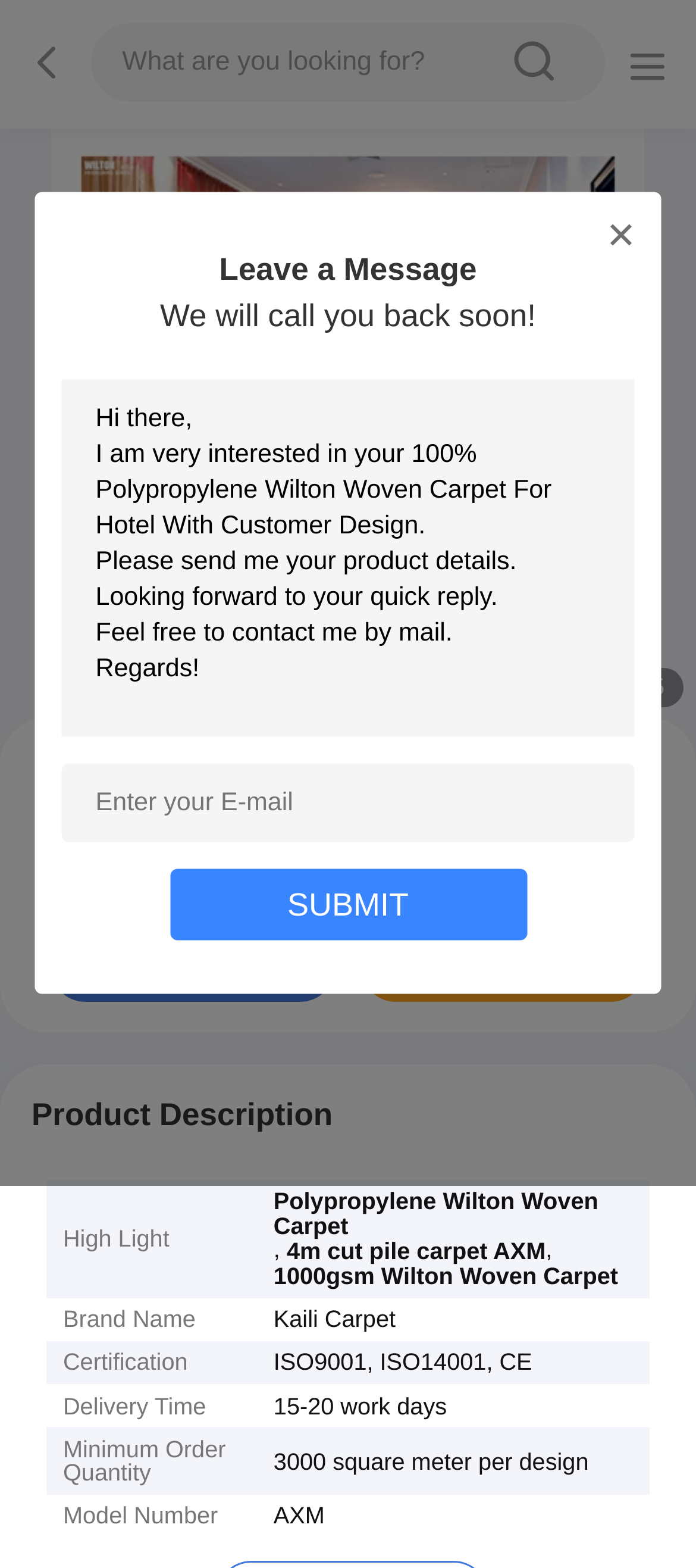Please respond to the question using a single word or phrase:
What is the delivery time of the product?

15-20 work days